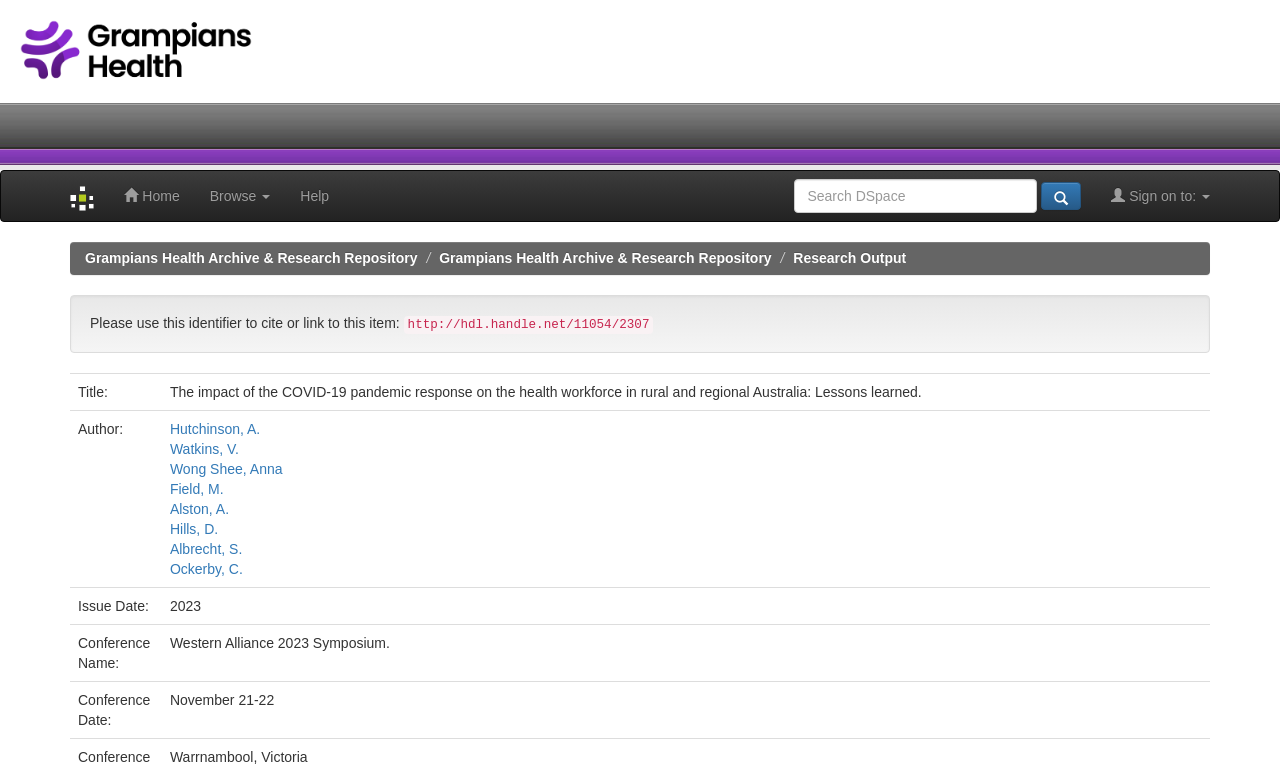When was this research output published?
Answer the question with a single word or phrase derived from the image.

2023